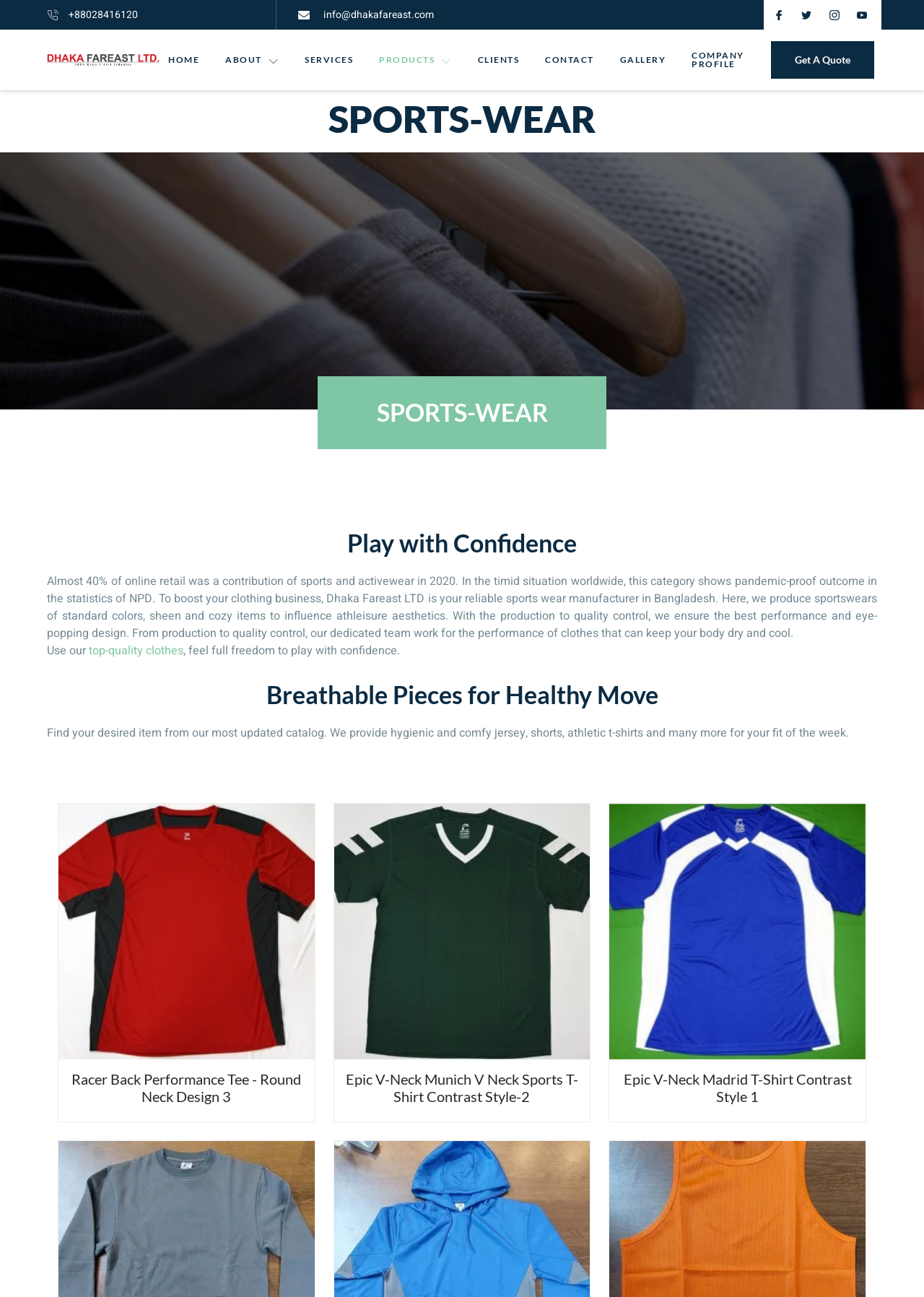What is the benefit of using Dhaka Fareast LTD's clothes?
Answer the question with as much detail as possible.

I inferred the benefit of using Dhaka Fareast LTD's clothes by reading the static text that mentions 'From production to quality control, our dedicated team work for the performance of clothes that can keep your body dry and cool.' which describes the benefit of using their clothes.